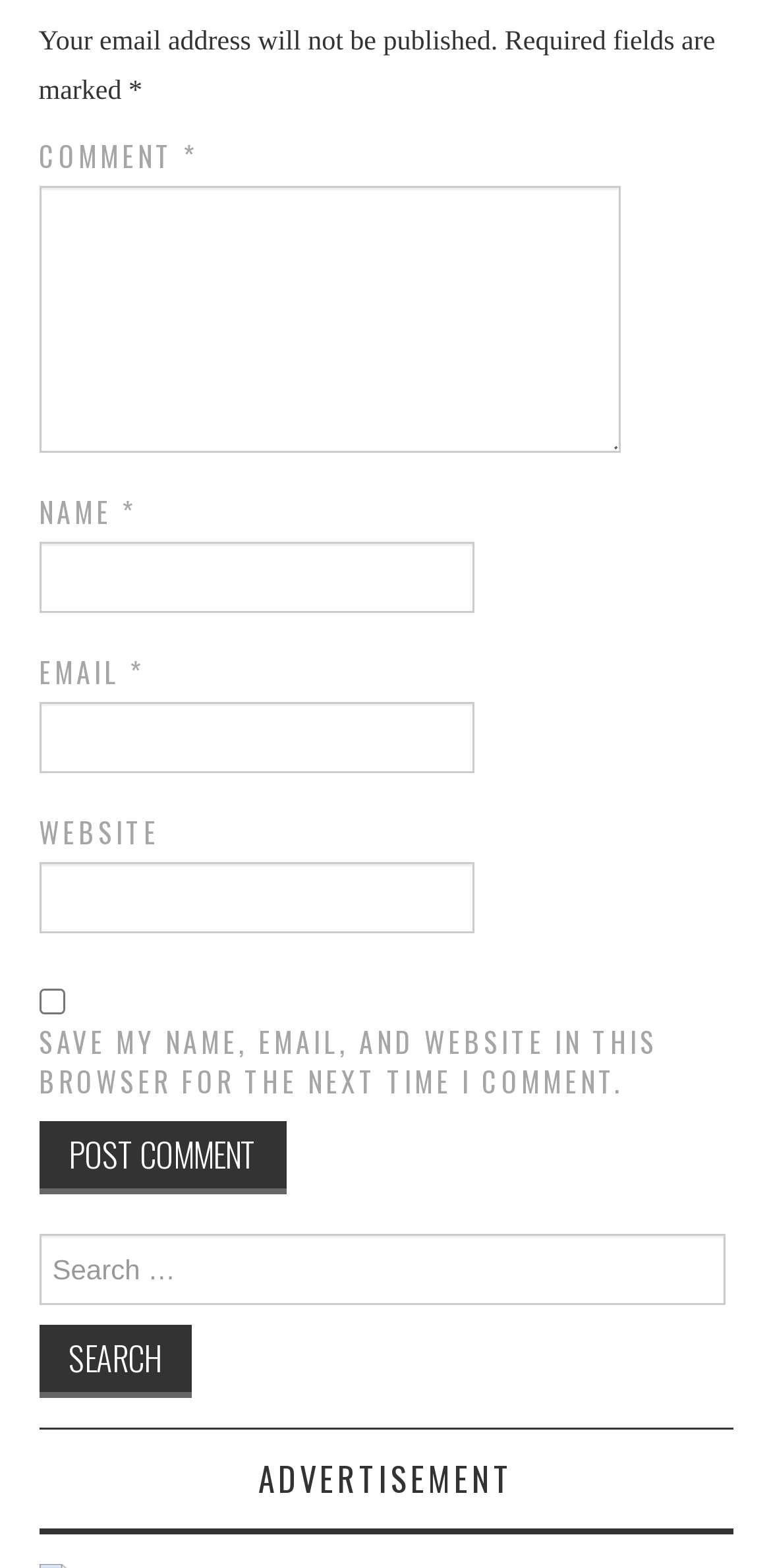What is the purpose of the checkbox?
From the image, respond with a single word or phrase.

Save comment info